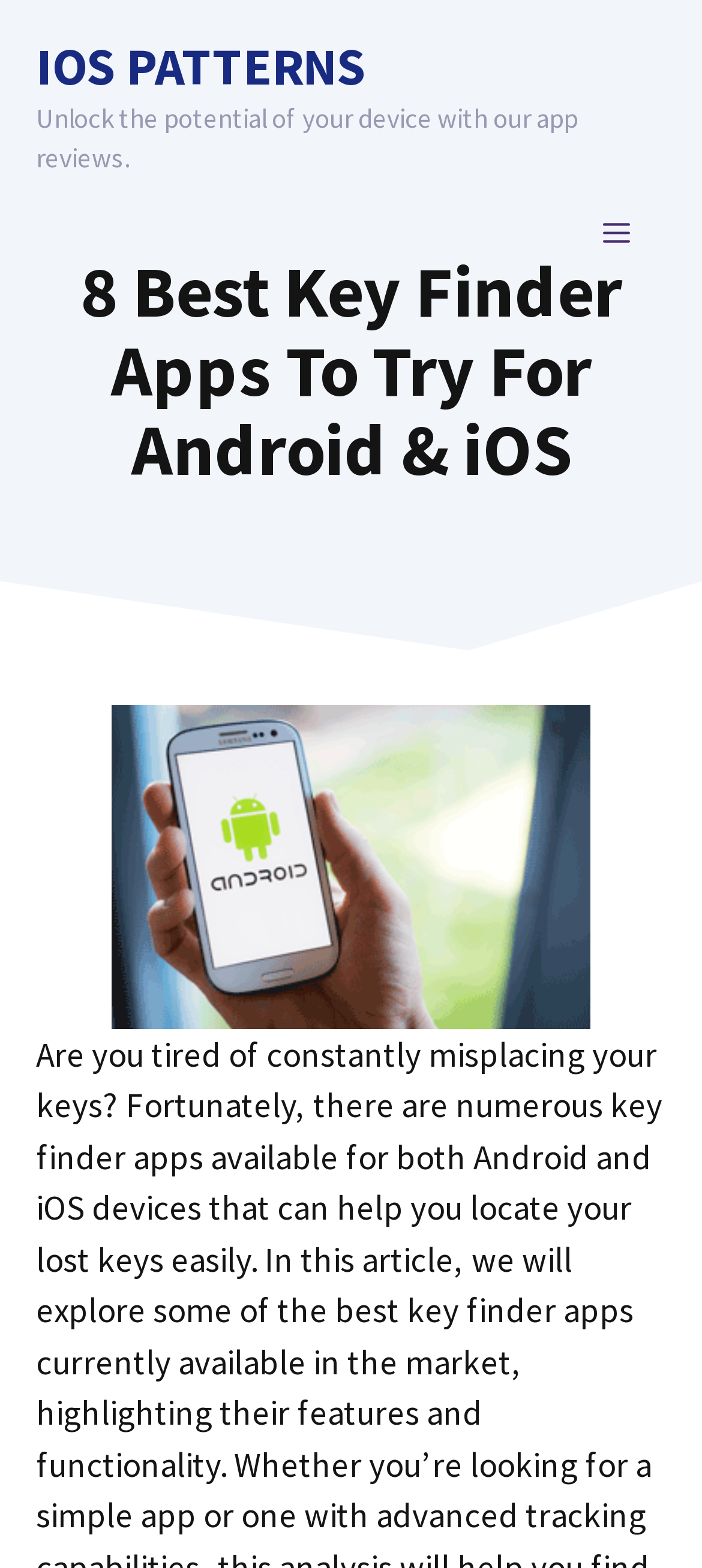Identify and provide the bounding box for the element described by: "Menu".

[0.808, 0.114, 0.949, 0.183]